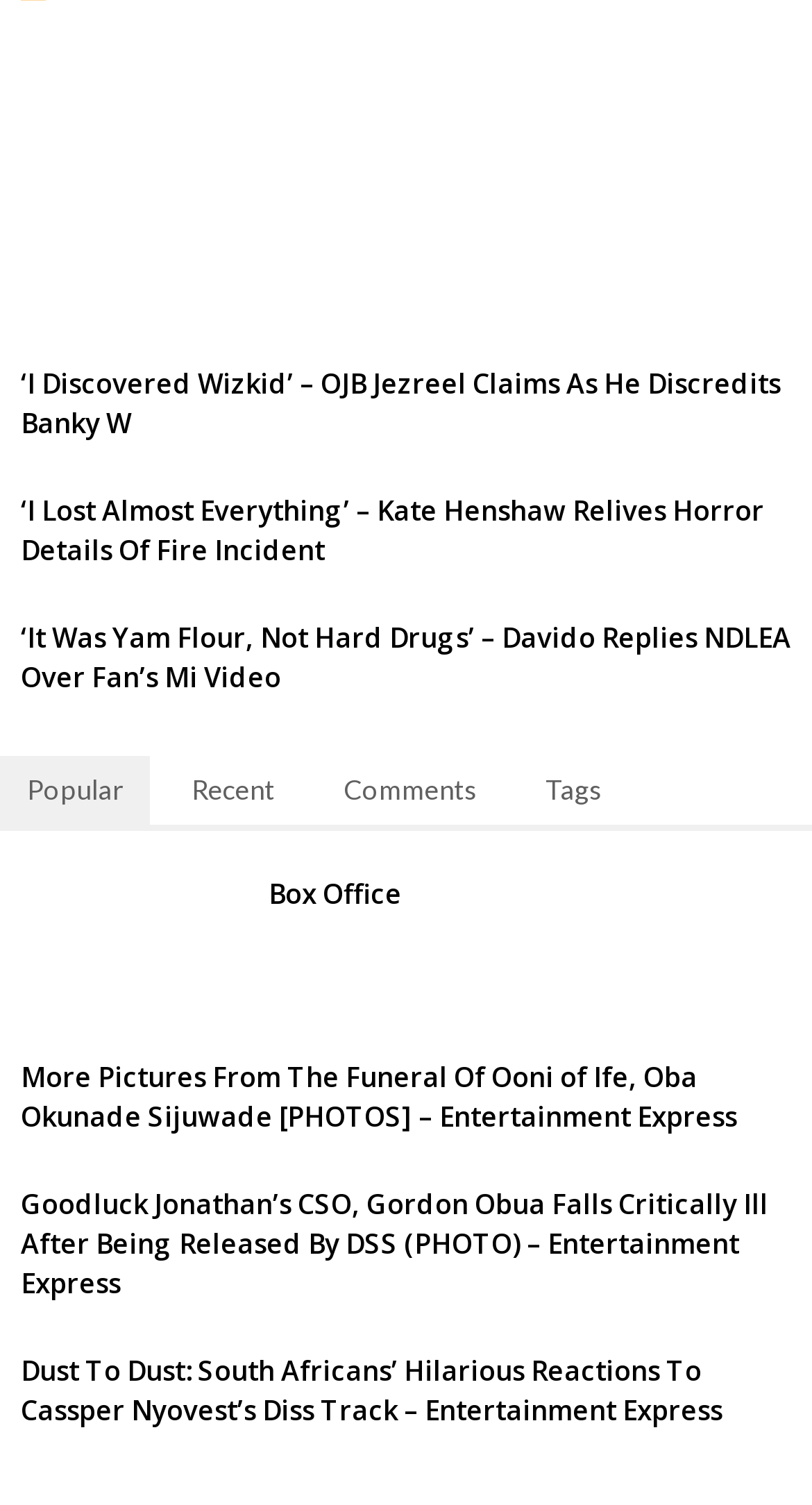Please identify the bounding box coordinates of the element I need to click to follow this instruction: "Click on the 'Popular' link".

[0.0, 0.502, 0.185, 0.552]